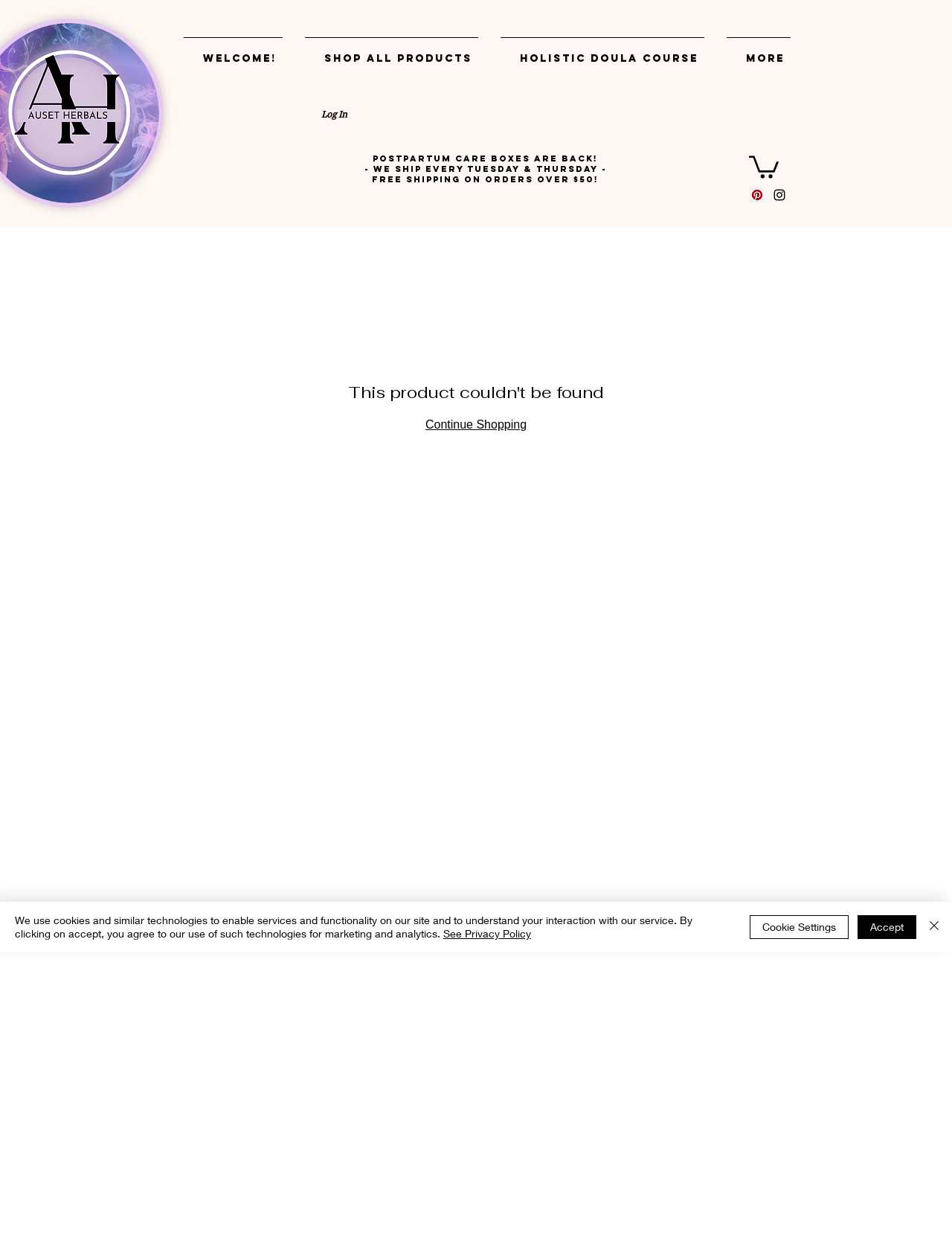What is the text on the navigation link at the top left?
Based on the screenshot, respond with a single word or phrase.

Welcome!